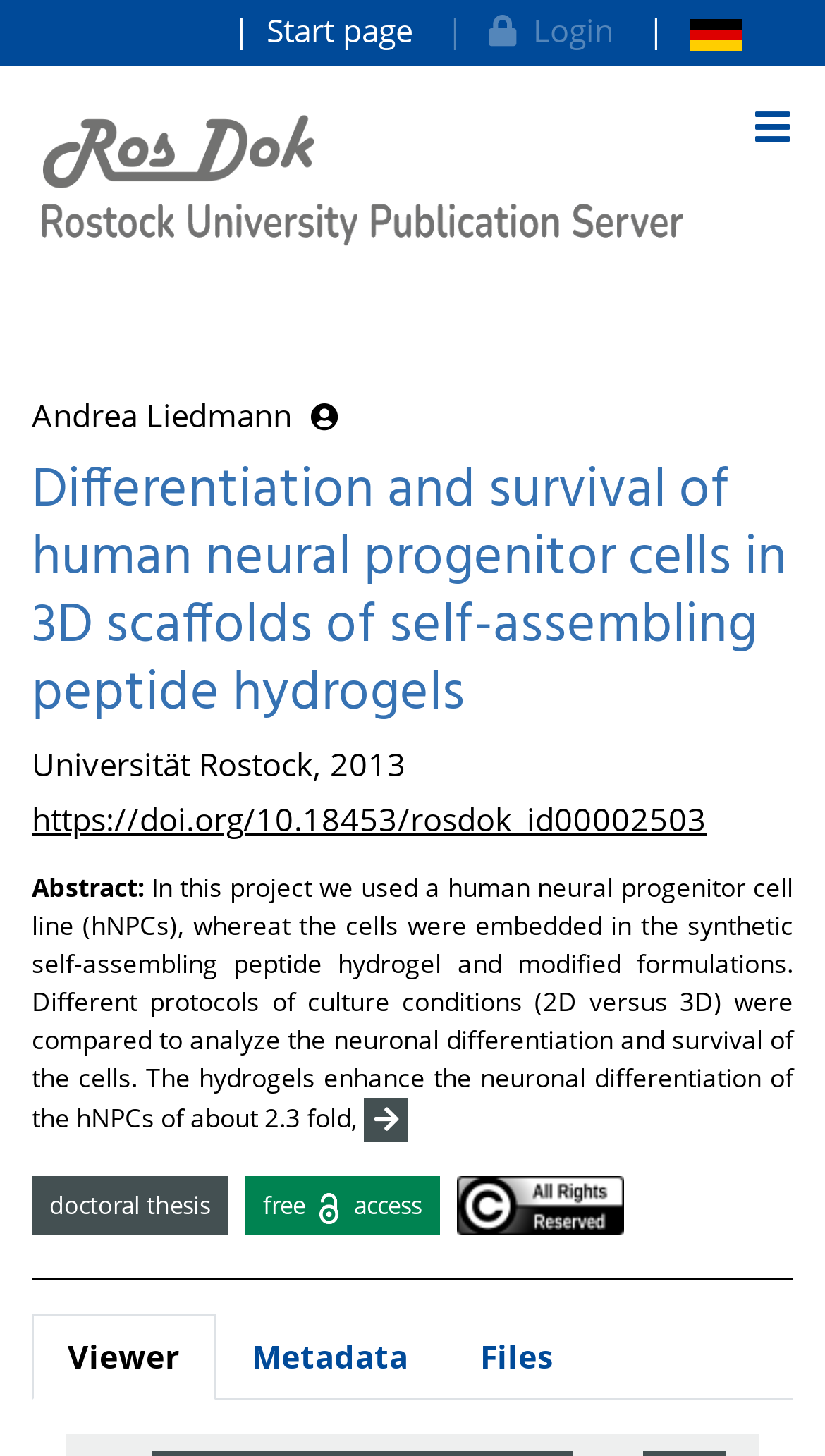Please find the bounding box coordinates in the format (top-left x, top-left y, bottom-right x, bottom-right y) for the given element description. Ensure the coordinates are floating point numbers between 0 and 1. Description: parent_node: Andrea Liedmann

[0.364, 0.266, 0.433, 0.309]